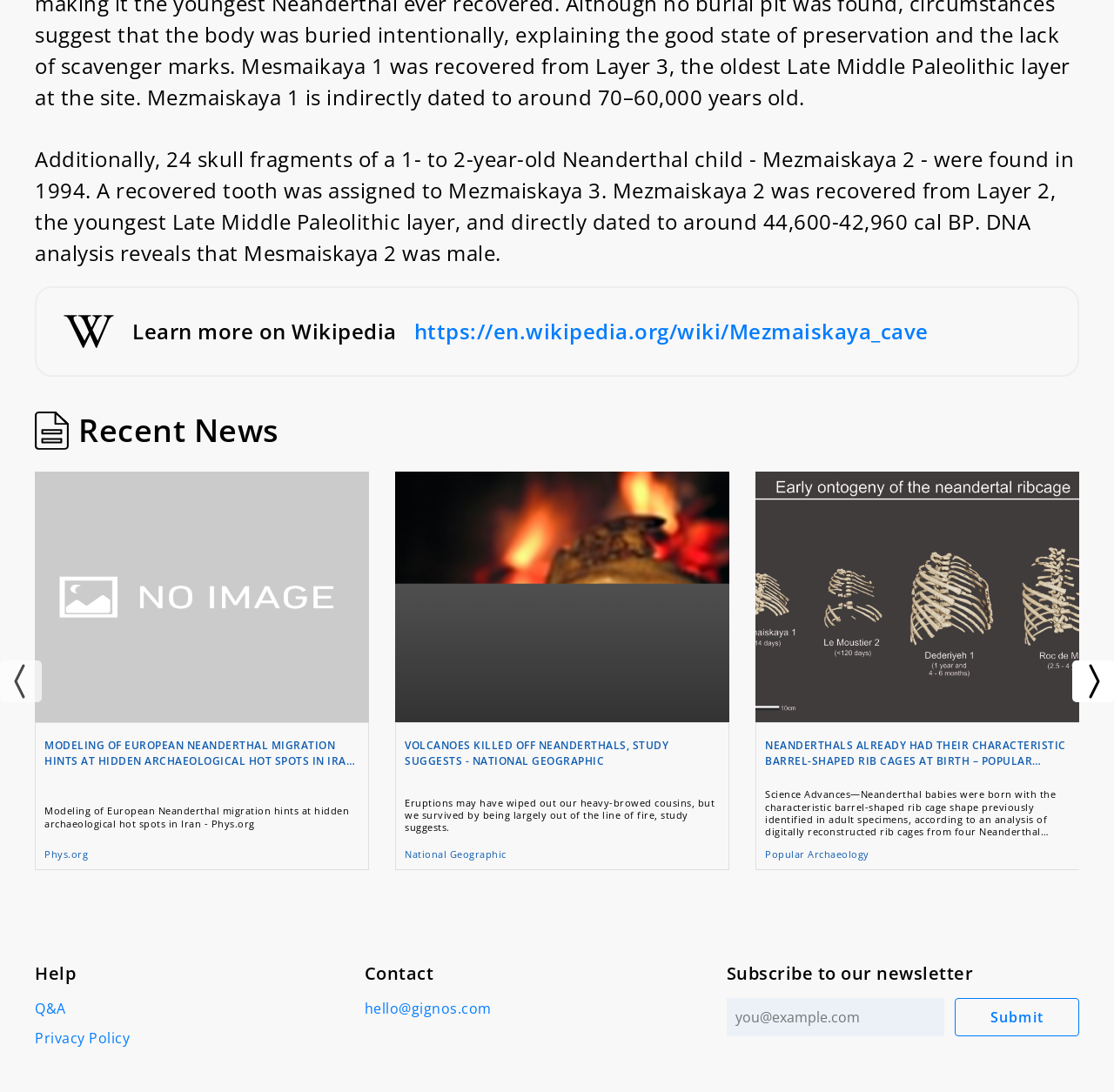Please specify the coordinates of the bounding box for the element that should be clicked to carry out this instruction: "Read the news about Neanderthal migration". The coordinates must be four float numbers between 0 and 1, formatted as [left, top, right, bottom].

[0.031, 0.432, 0.331, 0.797]